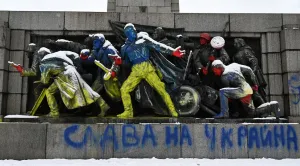What adds a stark and serene backdrop to the scene?
Could you please answer the question thoroughly and with as much detail as possible?

The caption describes the scene, stating that a layer of snow adds a stark and serene backdrop to the image, contrasting with the vibrant colors of the graffiti.